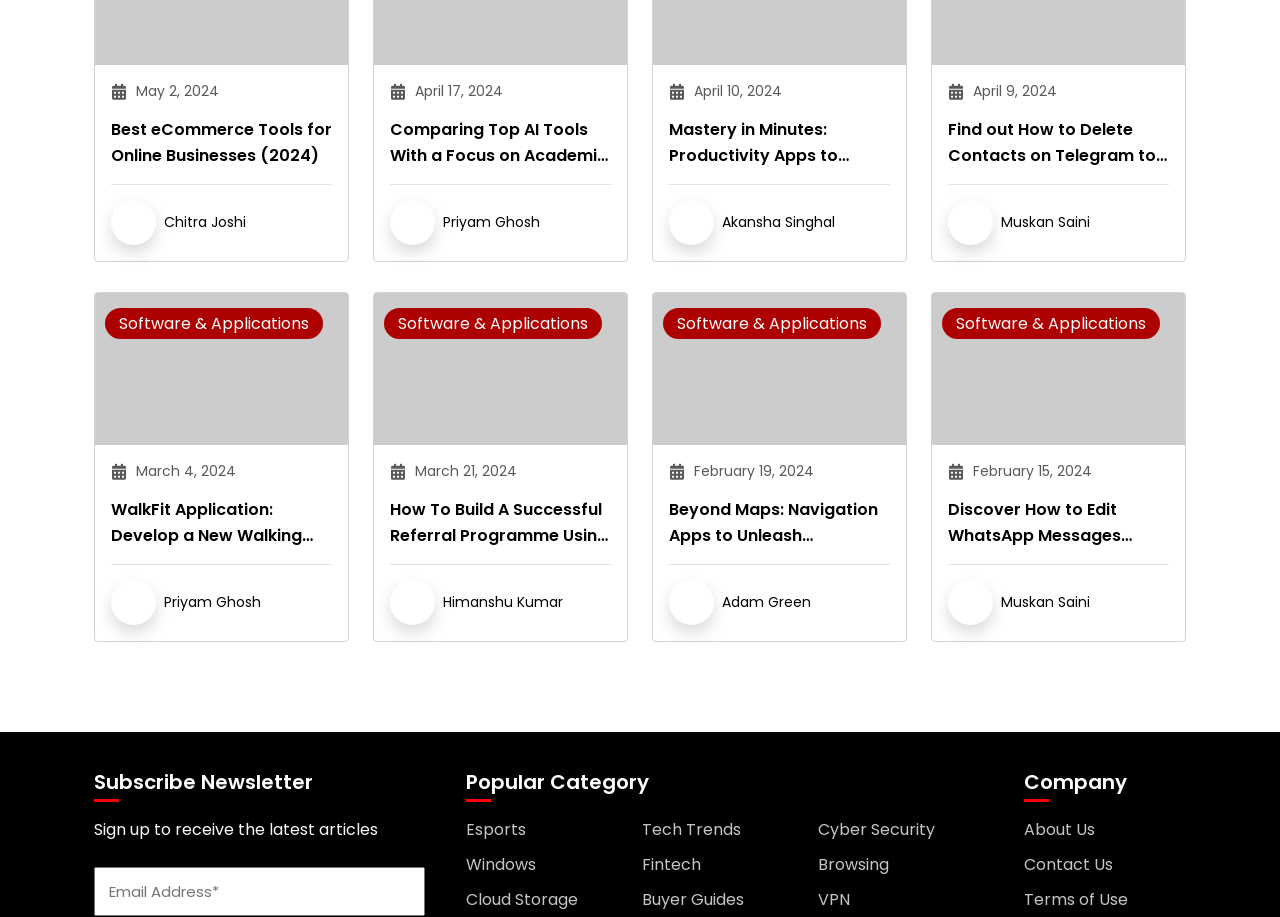Please determine the bounding box coordinates of the clickable area required to carry out the following instruction: "Ask Dan Brassil a question". The coordinates must be four float numbers between 0 and 1, represented as [left, top, right, bottom].

None